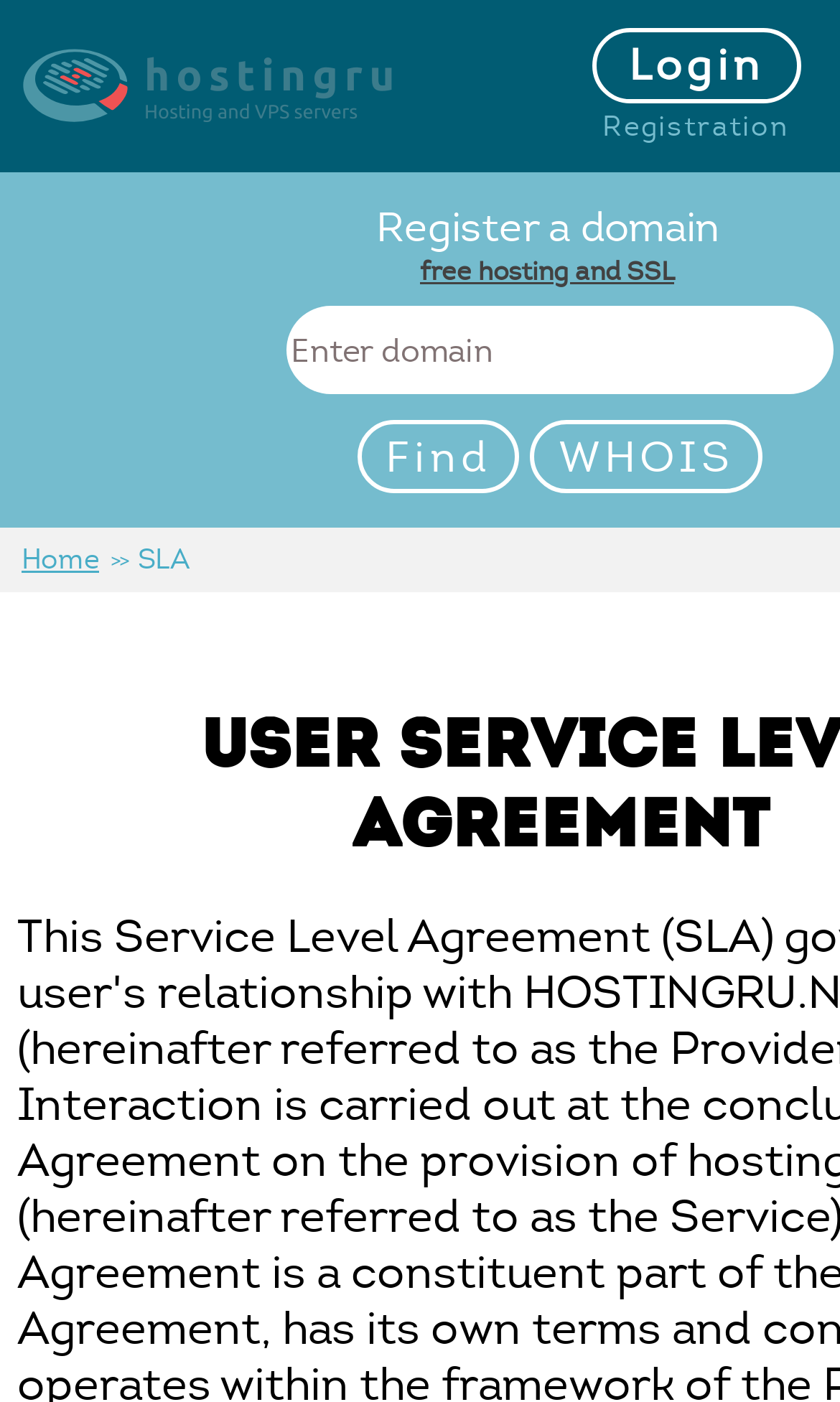Identify the bounding box coordinates of the element to click to follow this instruction: 'register'. Ensure the coordinates are four float values between 0 and 1, provided as [left, top, right, bottom].

[0.705, 0.078, 0.953, 0.103]